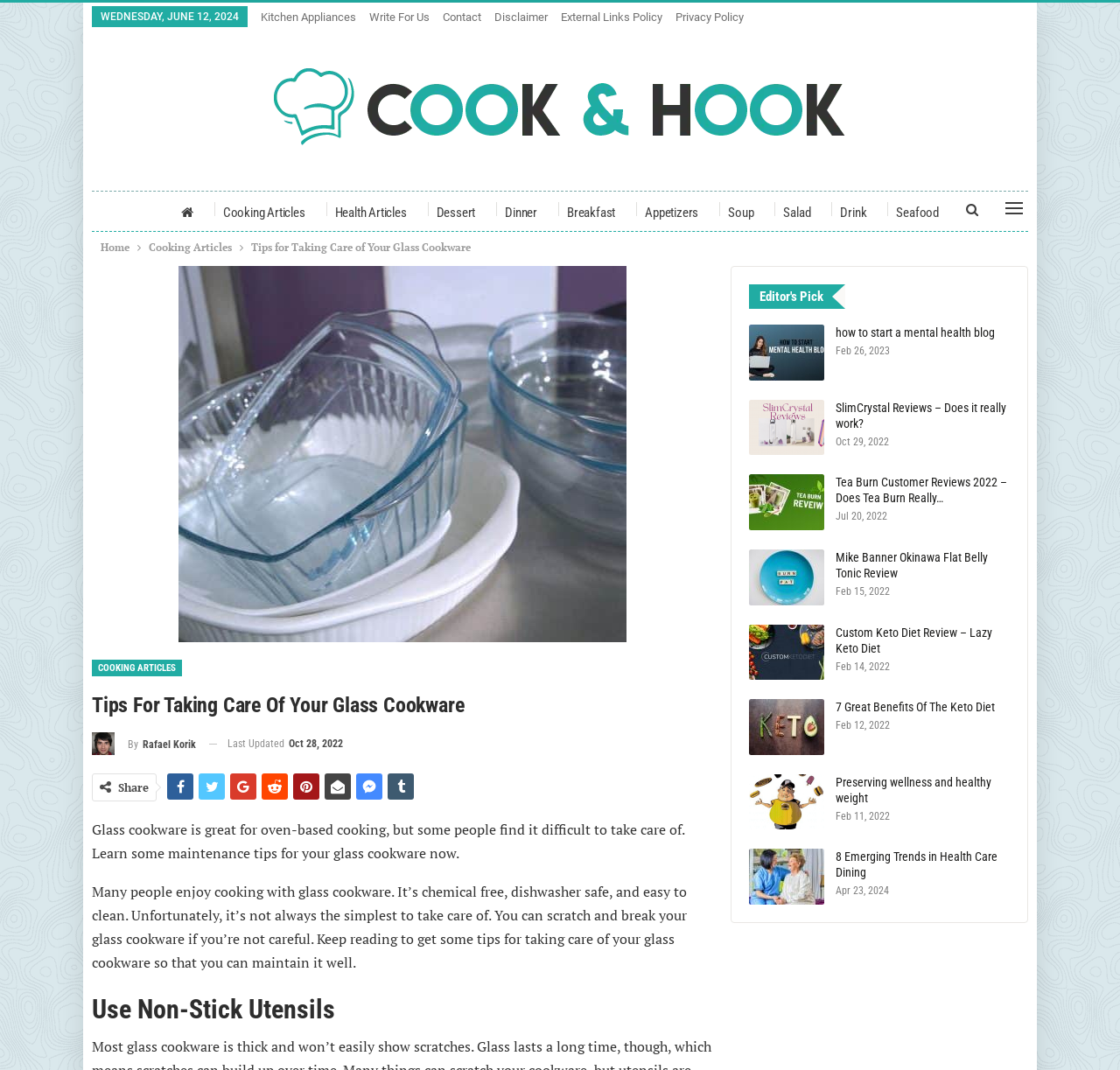Can you identify the bounding box coordinates of the clickable region needed to carry out this instruction: 'Read 'Tips for Taking Care of Your Glass Cookware''? The coordinates should be four float numbers within the range of 0 to 1, stated as [left, top, right, bottom].

[0.159, 0.416, 0.559, 0.43]